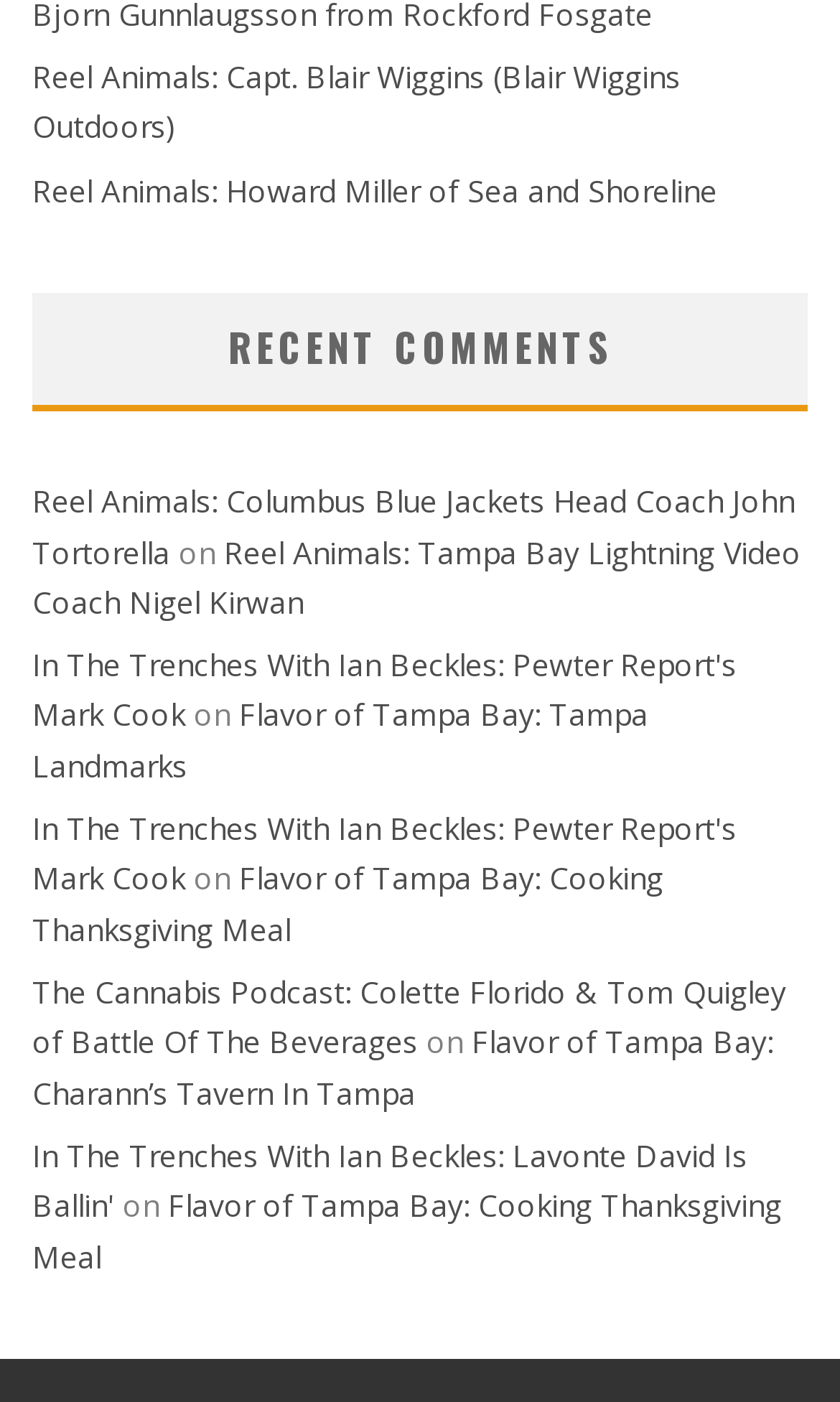What is the topic of the first link?
Please provide a single word or phrase based on the screenshot.

Reel Animals